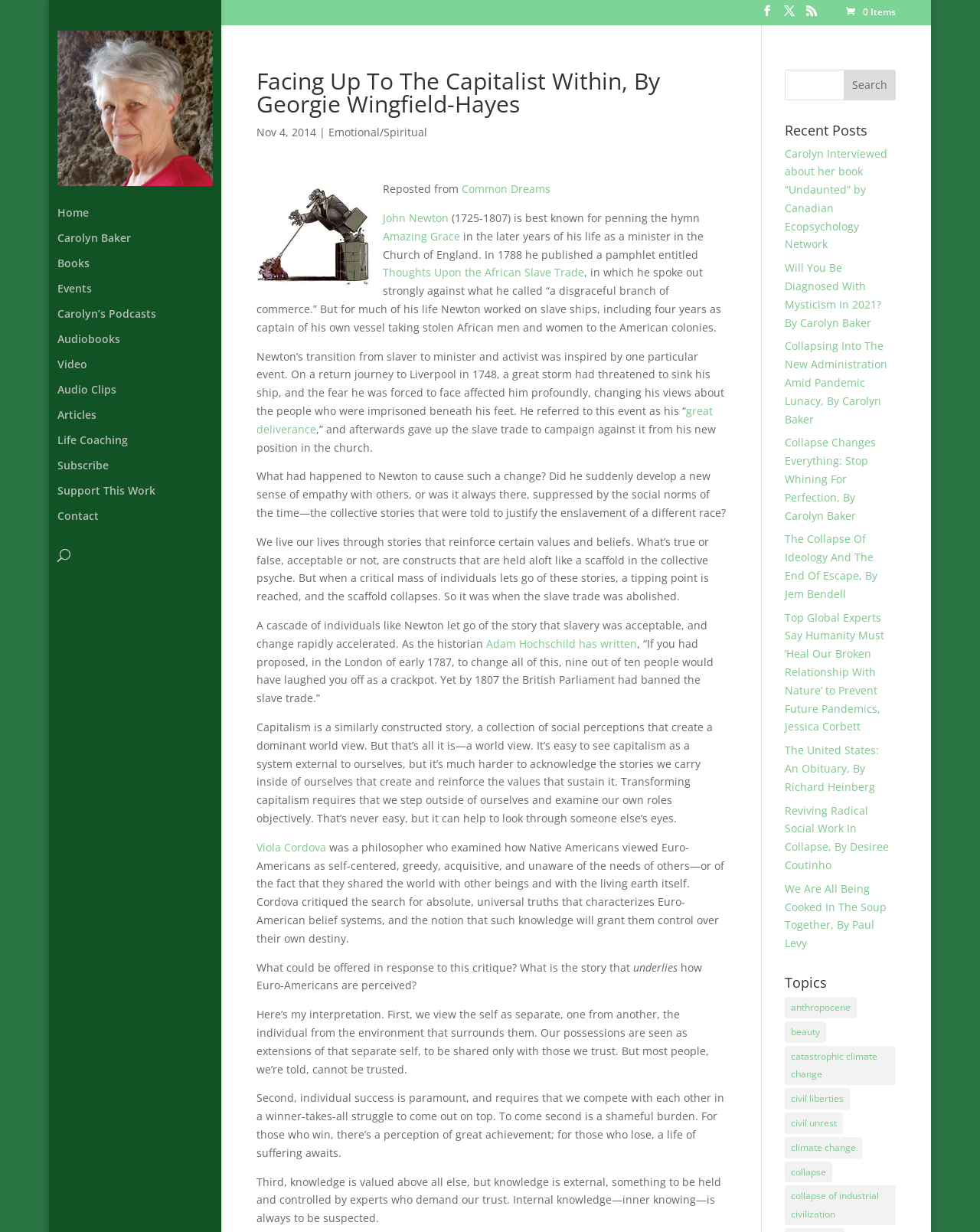Identify the bounding box coordinates of the area that should be clicked in order to complete the given instruction: "Explore the topic 'collapse'". The bounding box coordinates should be four float numbers between 0 and 1, i.e., [left, top, right, bottom].

[0.801, 0.943, 0.85, 0.96]